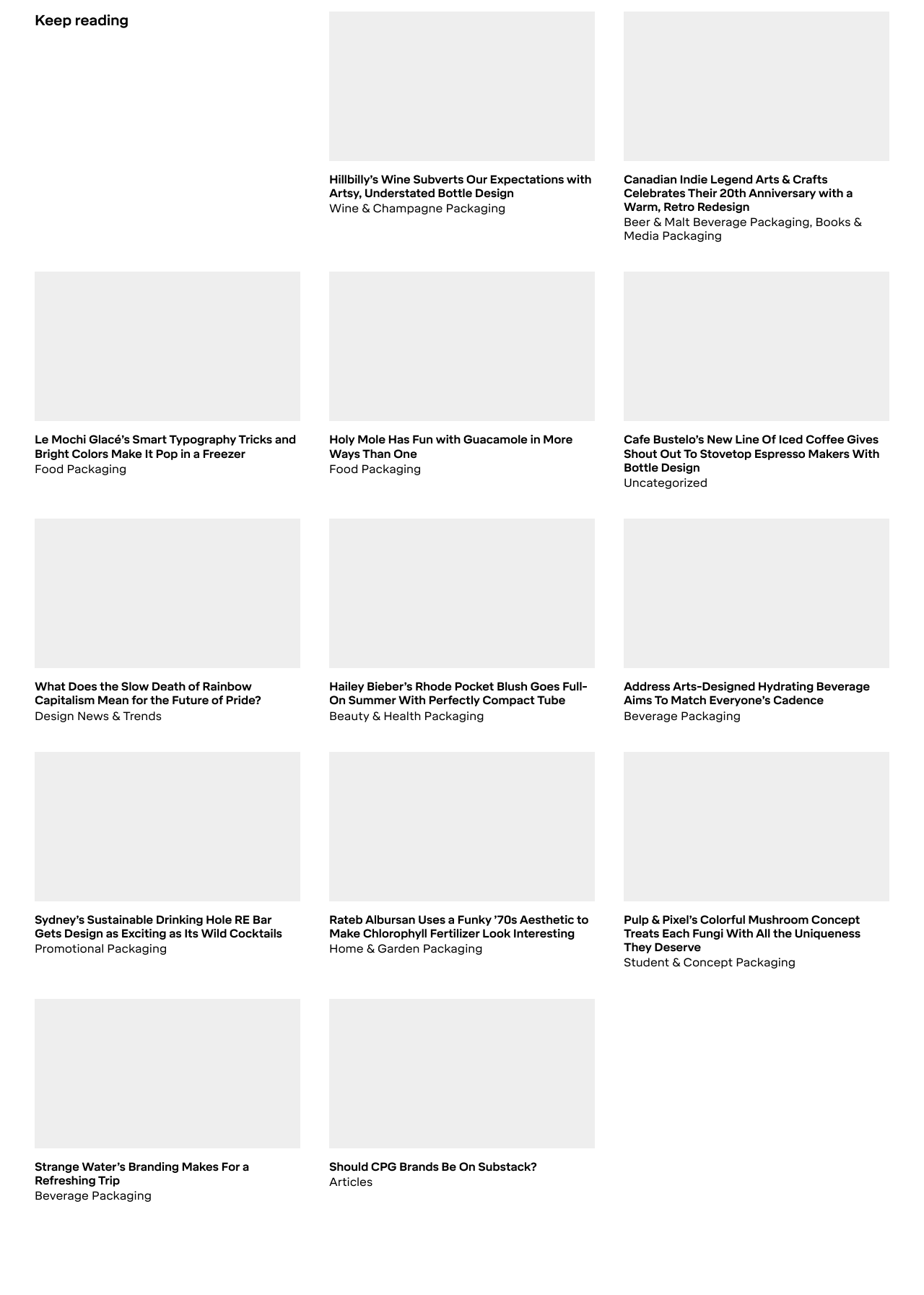Identify the bounding box coordinates of the element that should be clicked to fulfill this task: "Explore 'Wine & Champagne Packaging'". The coordinates should be provided as four float numbers between 0 and 1, i.e., [left, top, right, bottom].

[0.356, 0.156, 0.547, 0.166]